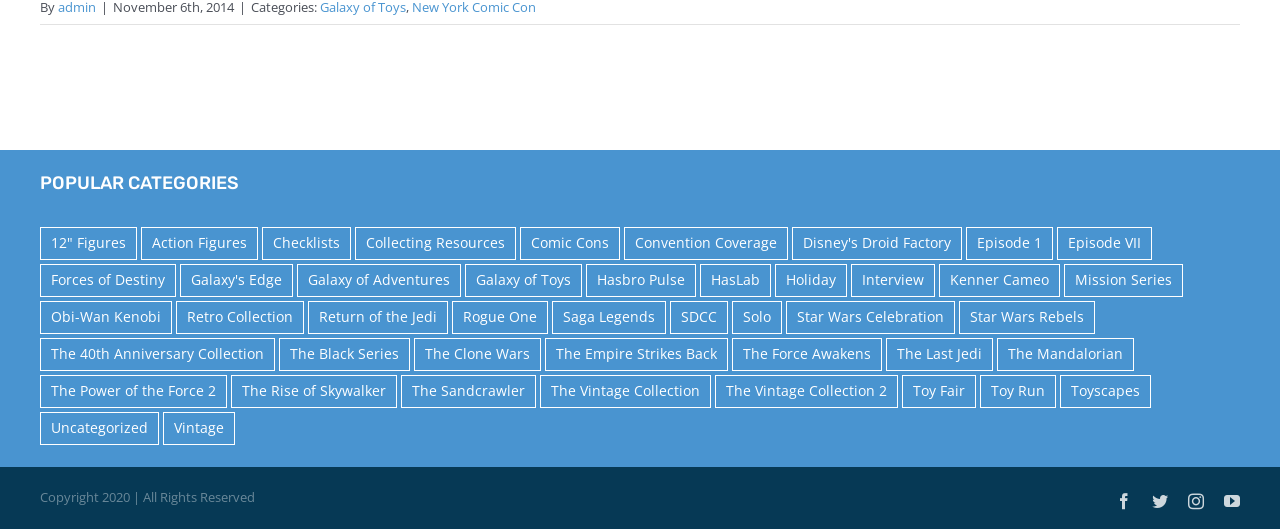Answer the question using only one word or a concise phrase: What social media platforms are linked on this webpage?

Facebook, Twitter, Instagram, YouTube